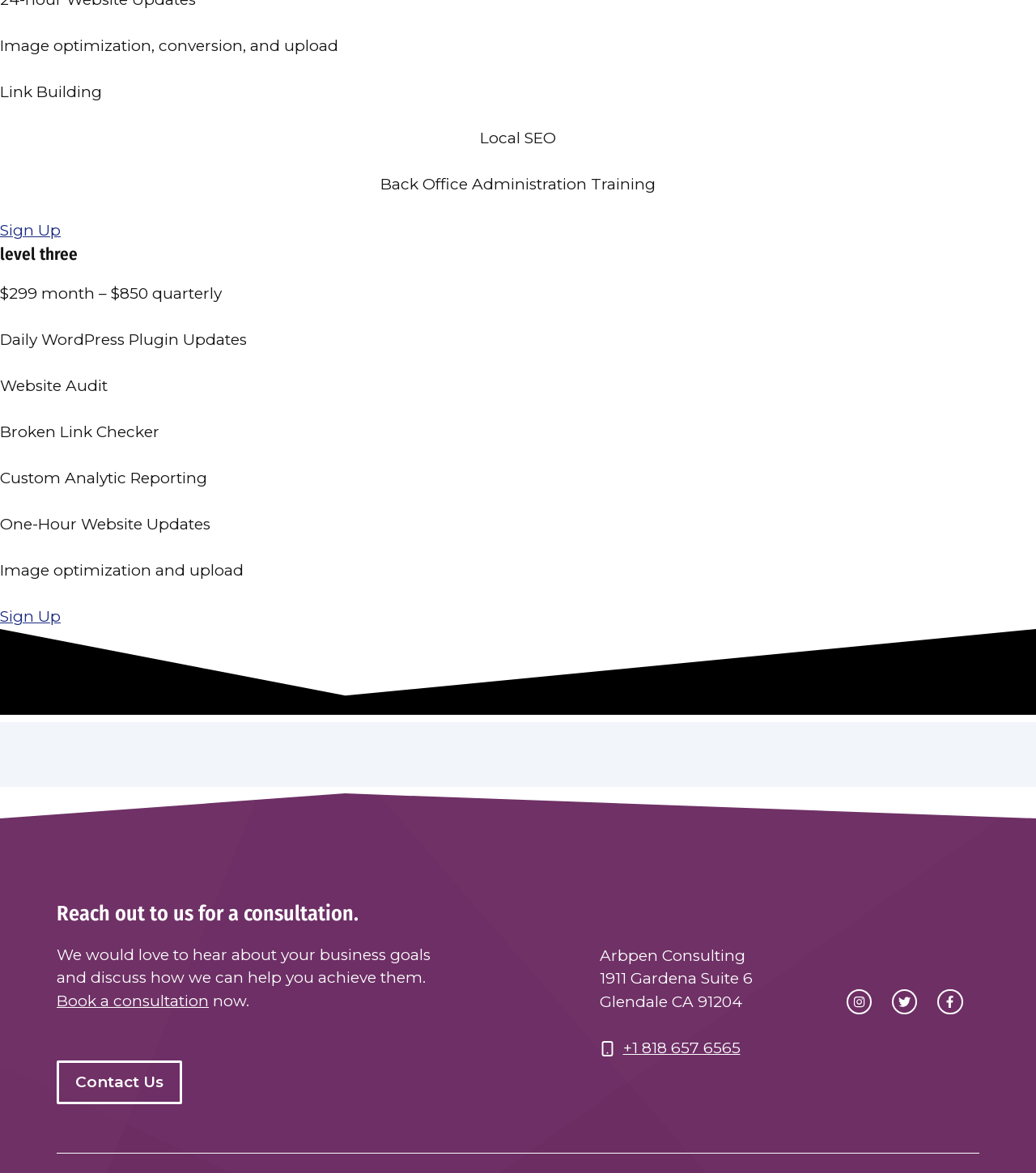What social media platforms is Arbpen Consulting on?
Respond to the question with a single word or phrase according to the image.

Instagram, Twitter, Facebook